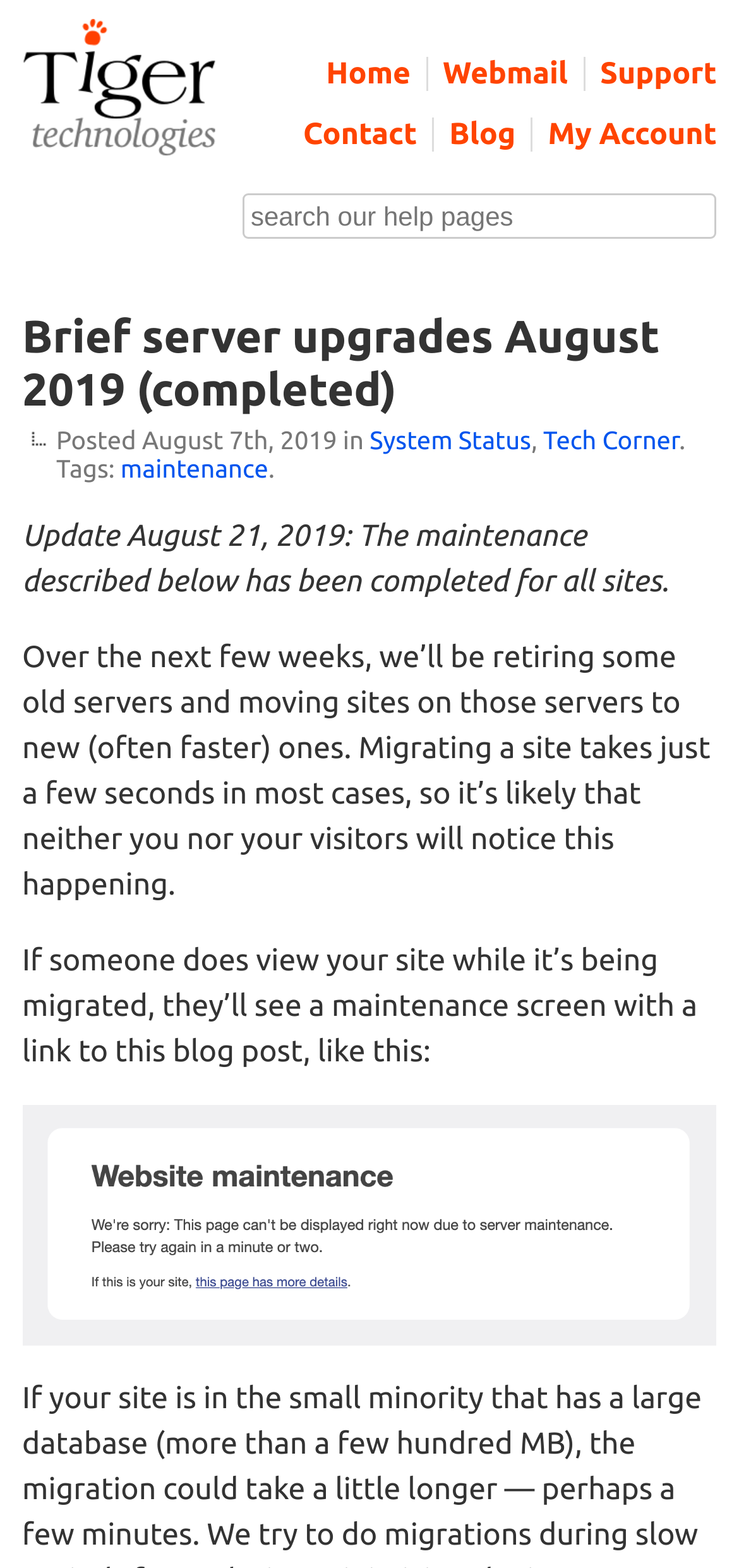Locate the coordinates of the bounding box for the clickable region that fulfills this instruction: "search our help pages".

[0.329, 0.123, 0.97, 0.152]